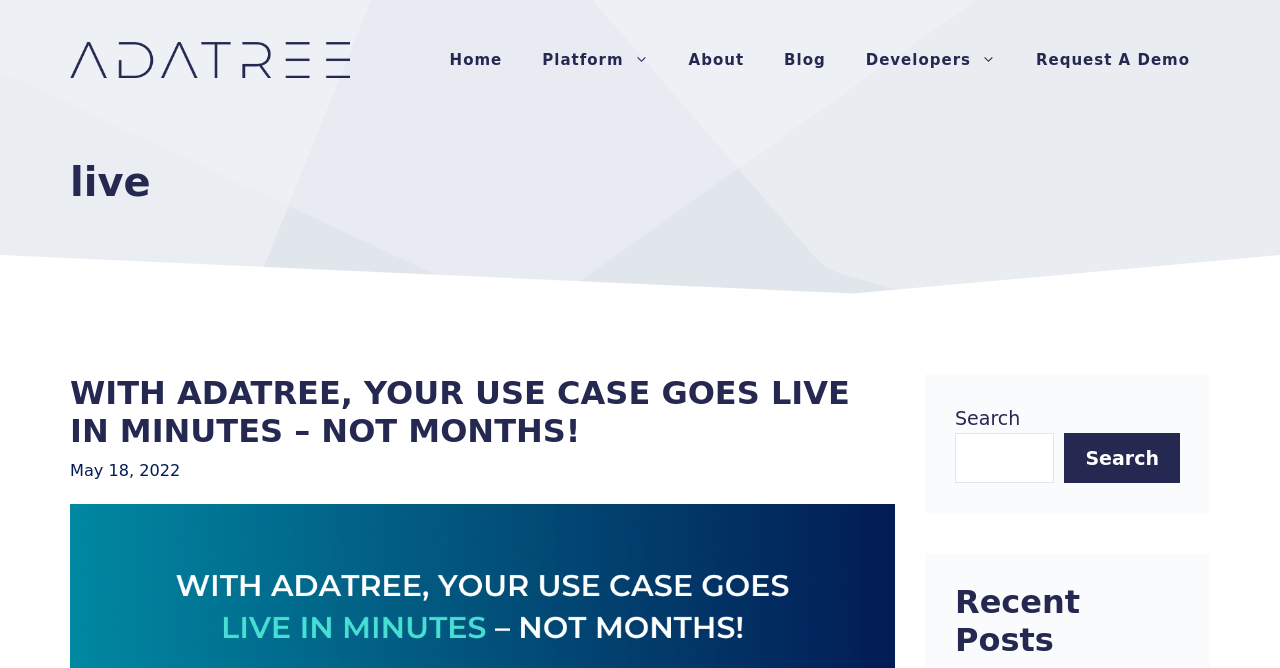Given the element description Request a Demo, predict the bounding box coordinates for the UI element in the webpage screenshot. The format should be (top-left x, top-left y, bottom-right x, bottom-right y), and the values should be between 0 and 1.

[0.794, 0.045, 0.945, 0.135]